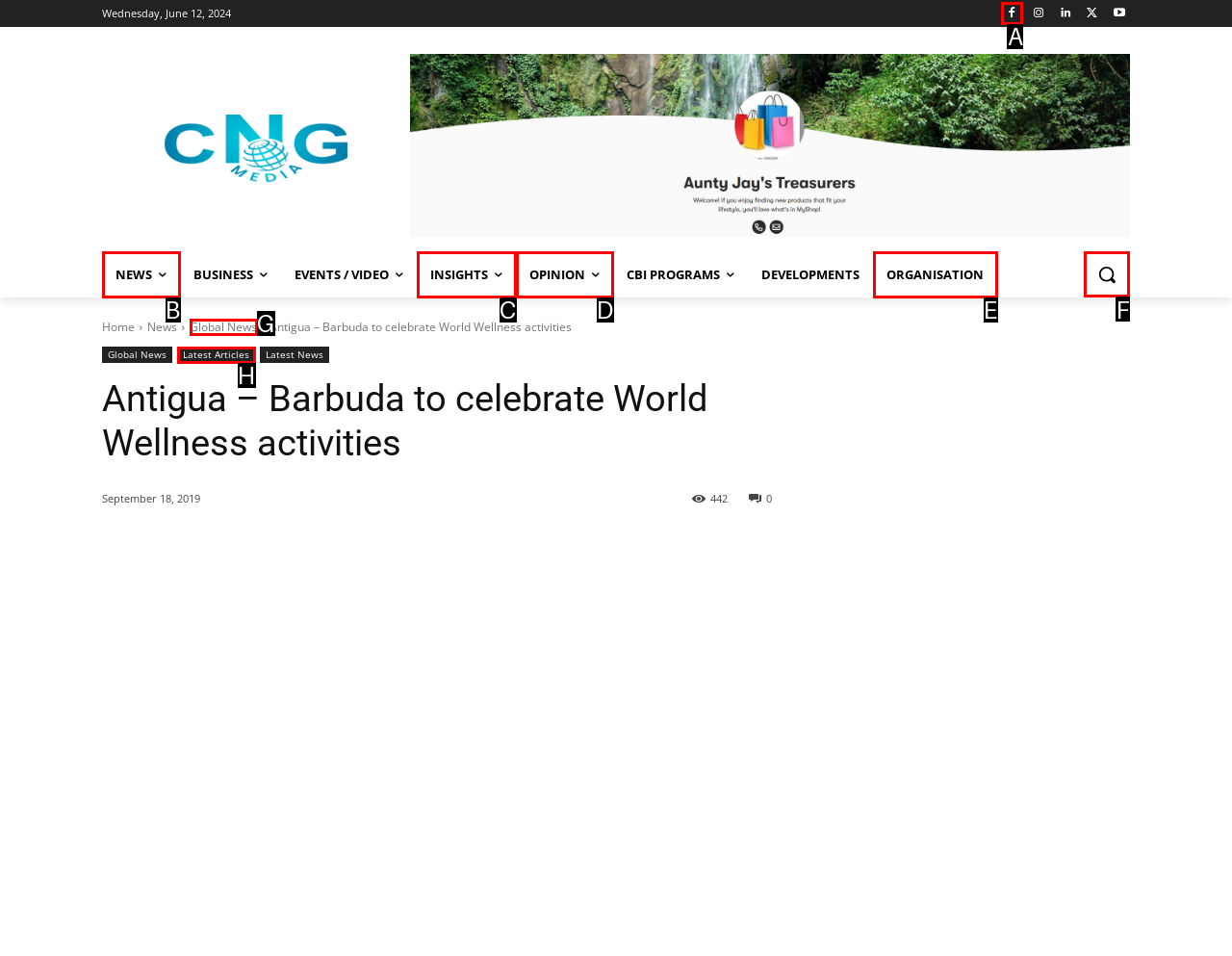Decide which HTML element to click to complete the task: Search for something Provide the letter of the appropriate option.

F